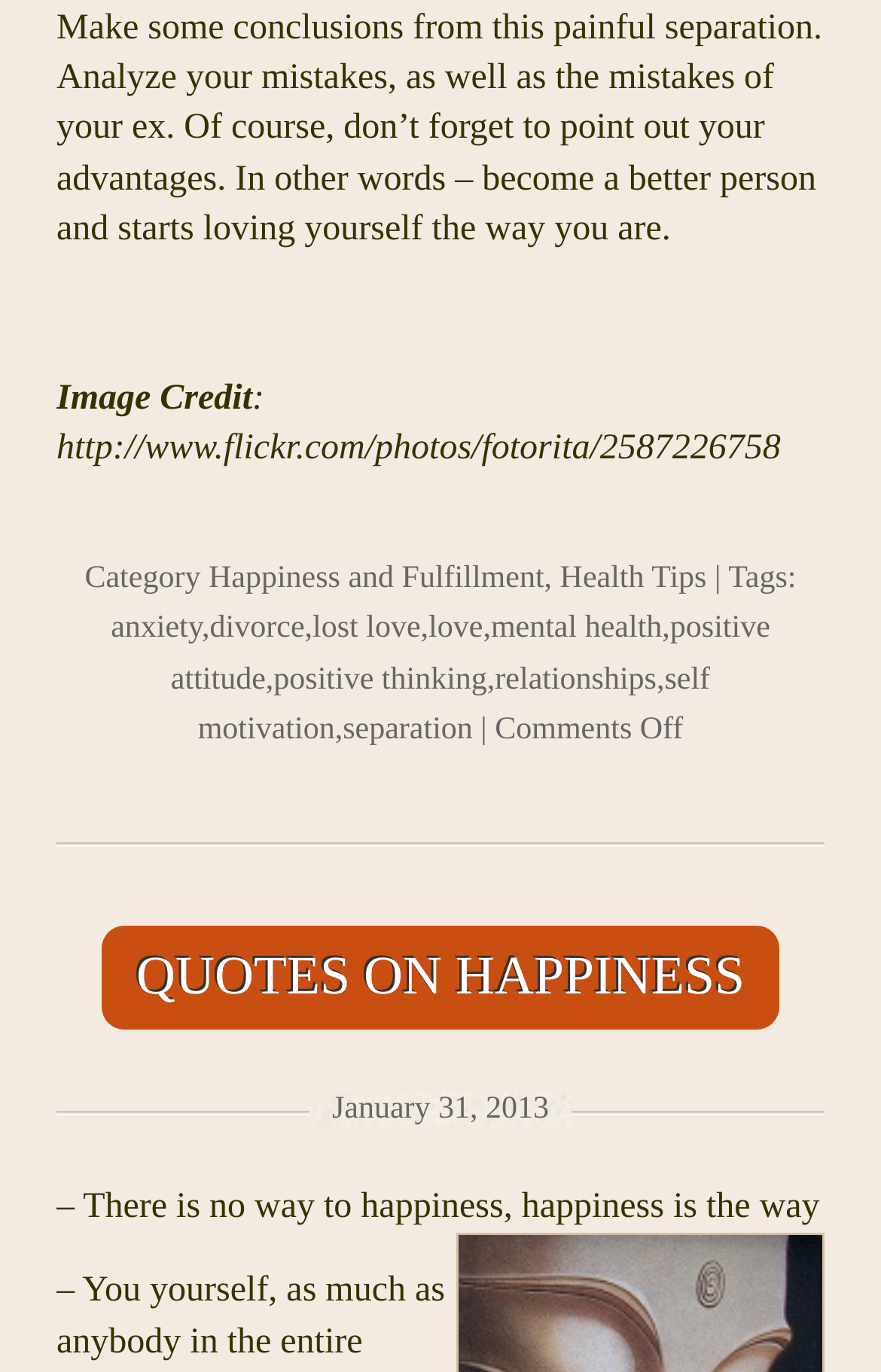Please specify the bounding box coordinates for the clickable region that will help you carry out the instruction: "Click on the 'Happiness and Fulfillment' category".

[0.237, 0.409, 0.618, 0.434]